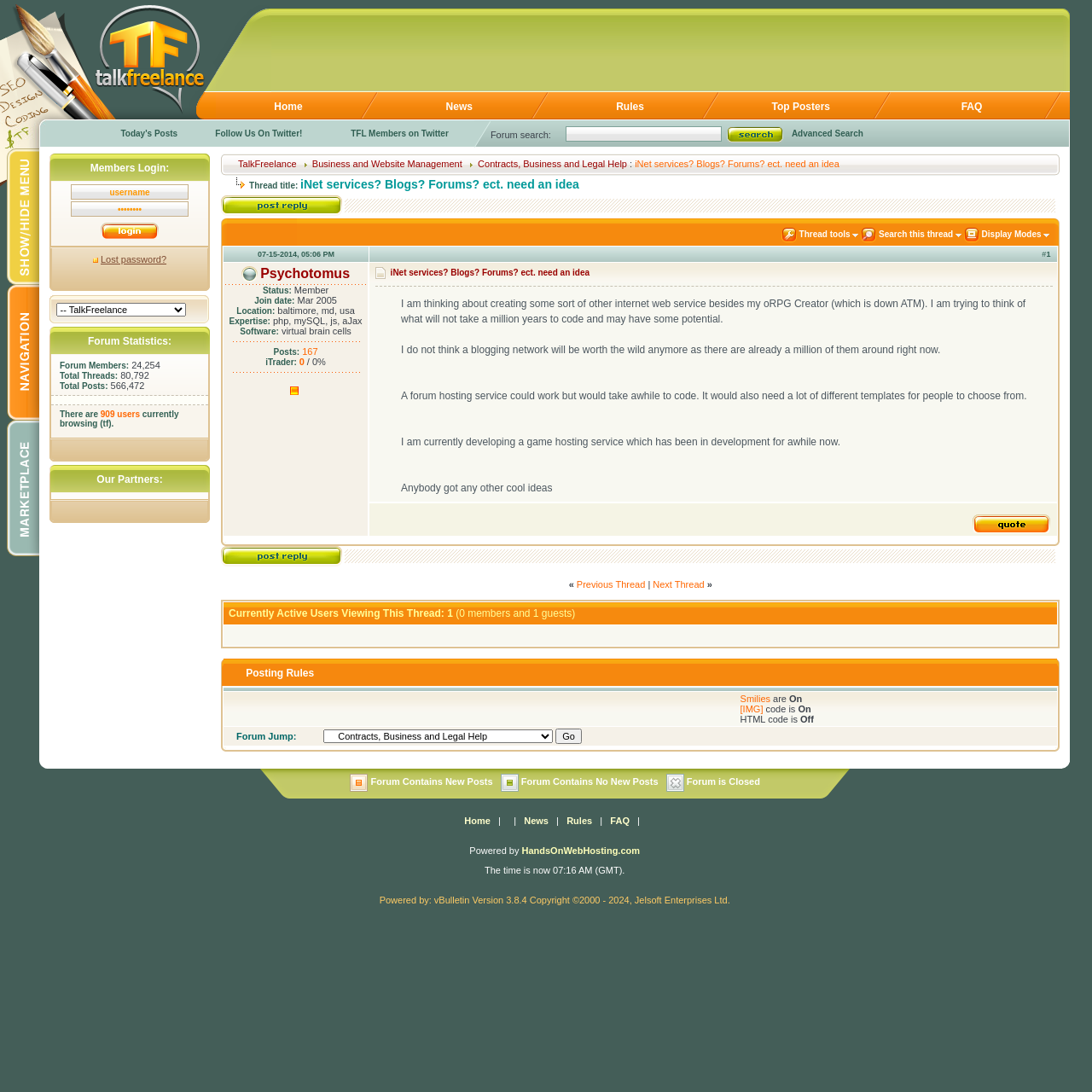Answer the question using only one word or a concise phrase: What is the thread title?

iNet services? Blogs? Forums? ect. need an idea